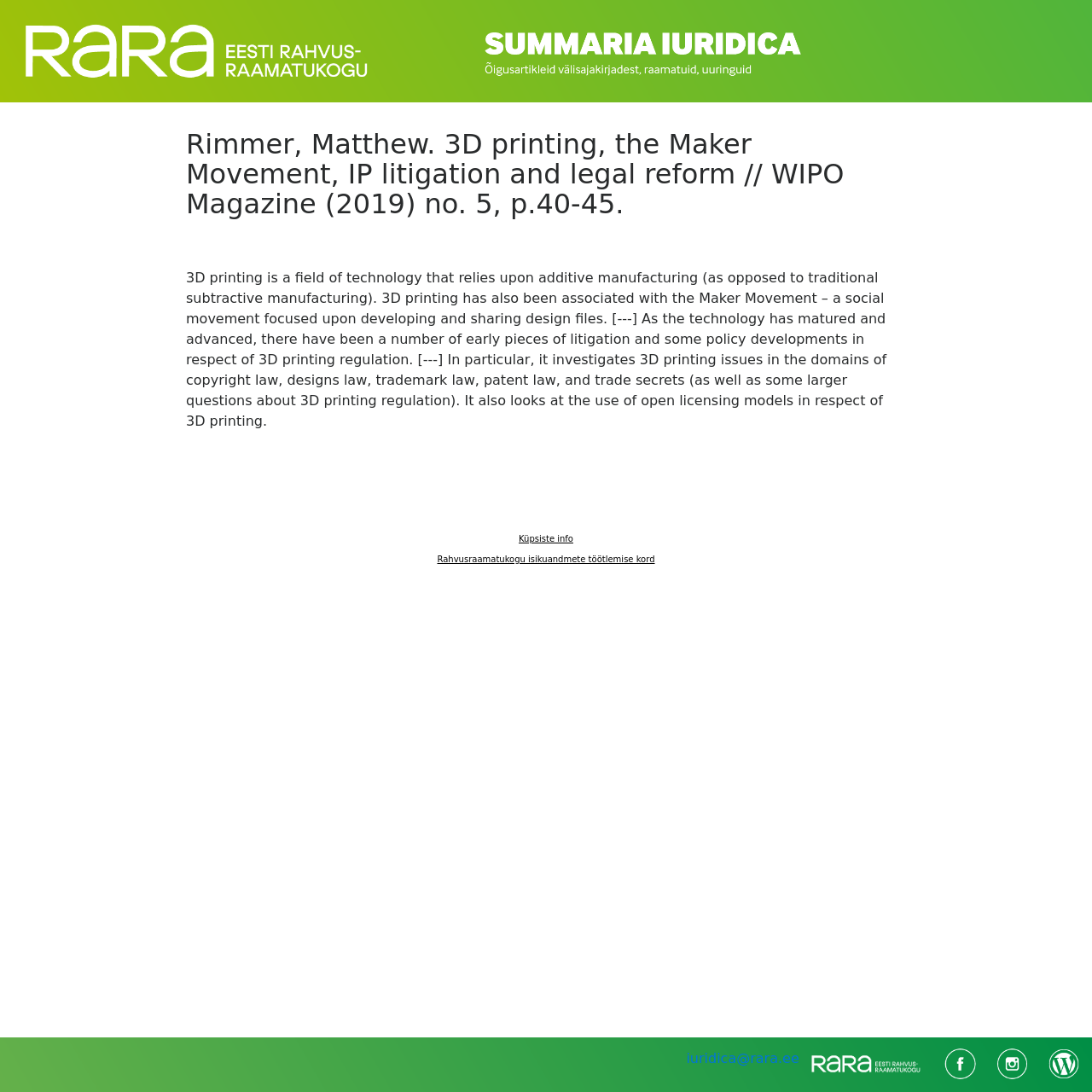Please give a concise answer to this question using a single word or phrase: 
How many links are present in the webpage?

7